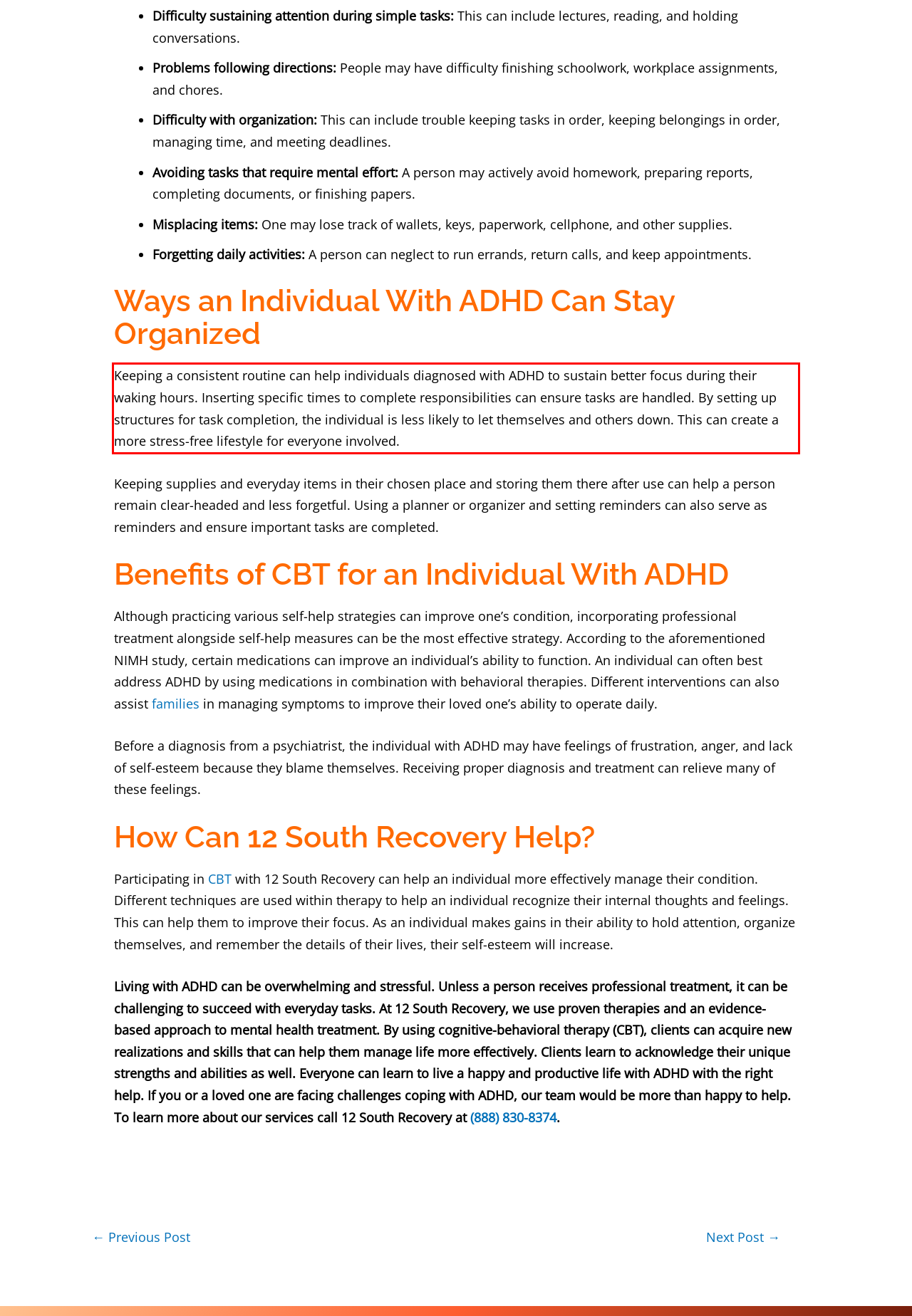By examining the provided screenshot of a webpage, recognize the text within the red bounding box and generate its text content.

Keeping a consistent routine can help individuals diagnosed with ADHD to sustain better focus during their waking hours. Inserting specific times to complete responsibilities can ensure tasks are handled. By setting up structures for task completion, the individual is less likely to let themselves and others down. This can create a more stress-free lifestyle for everyone involved.